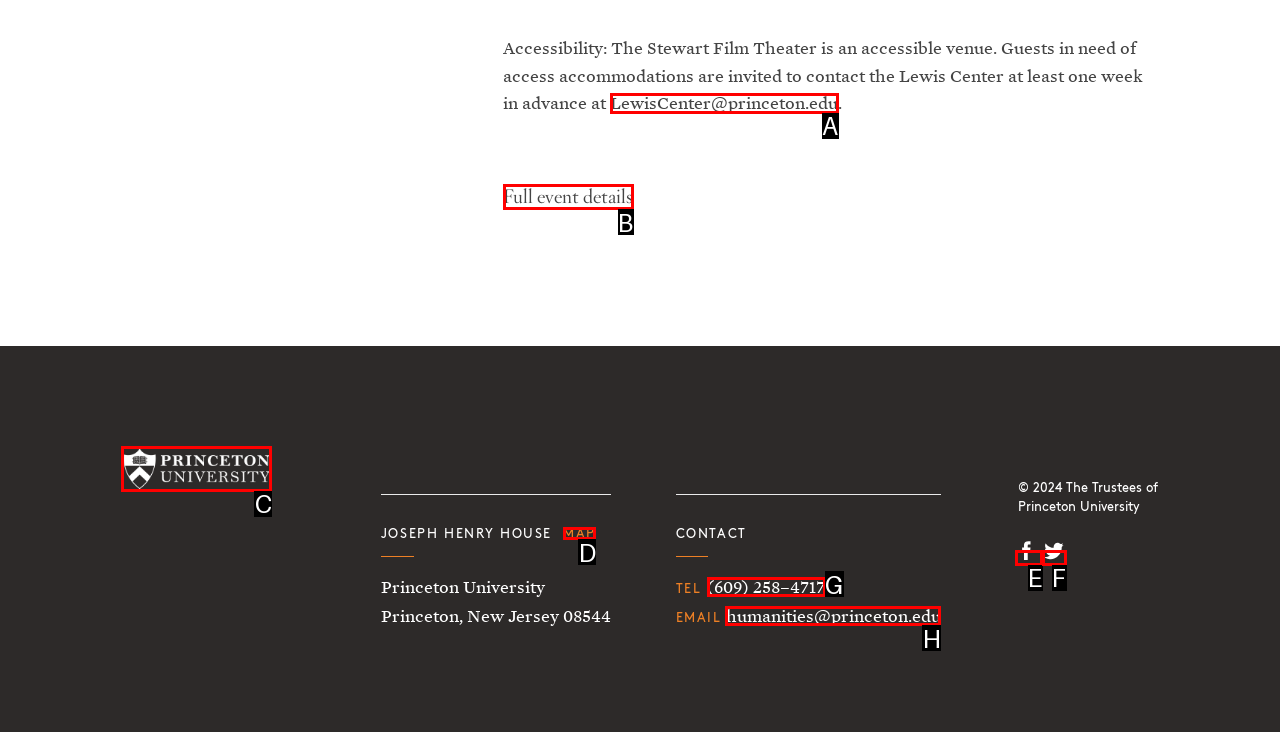Select the proper HTML element to perform the given task: Contact the Lewis Center Answer with the corresponding letter from the provided choices.

A